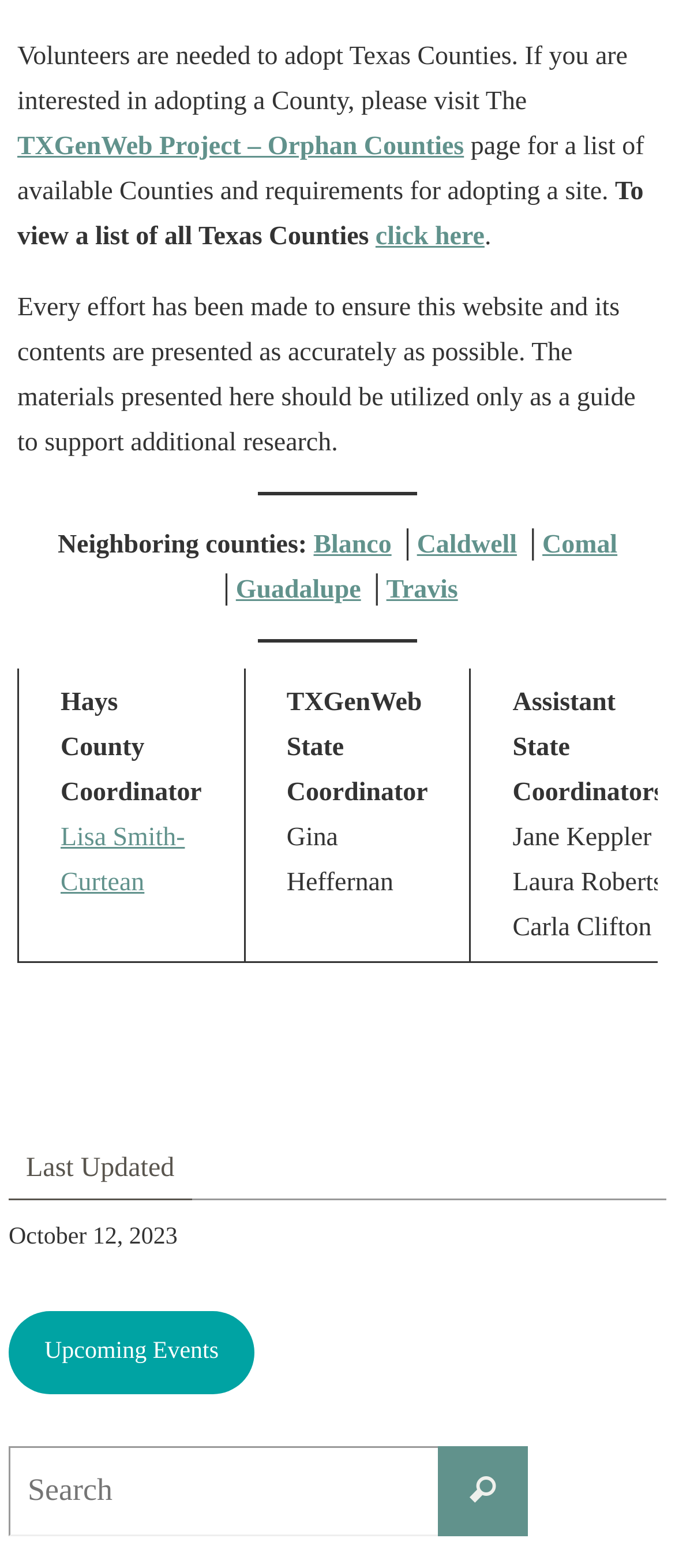Indicate the bounding box coordinates of the clickable region to achieve the following instruction: "Go to the next page."

None